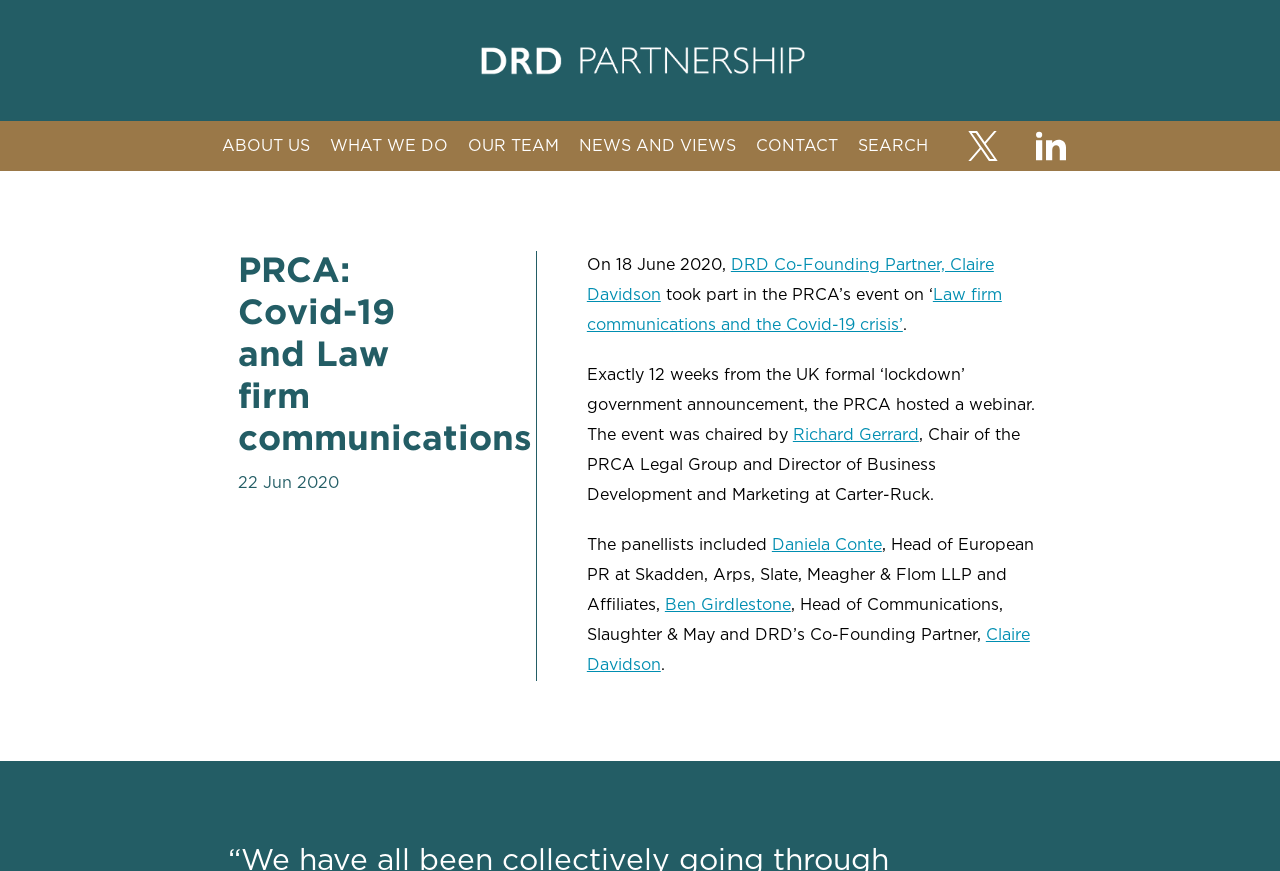Indicate the bounding box coordinates of the clickable region to achieve the following instruction: "Click the link to read more local stories."

None